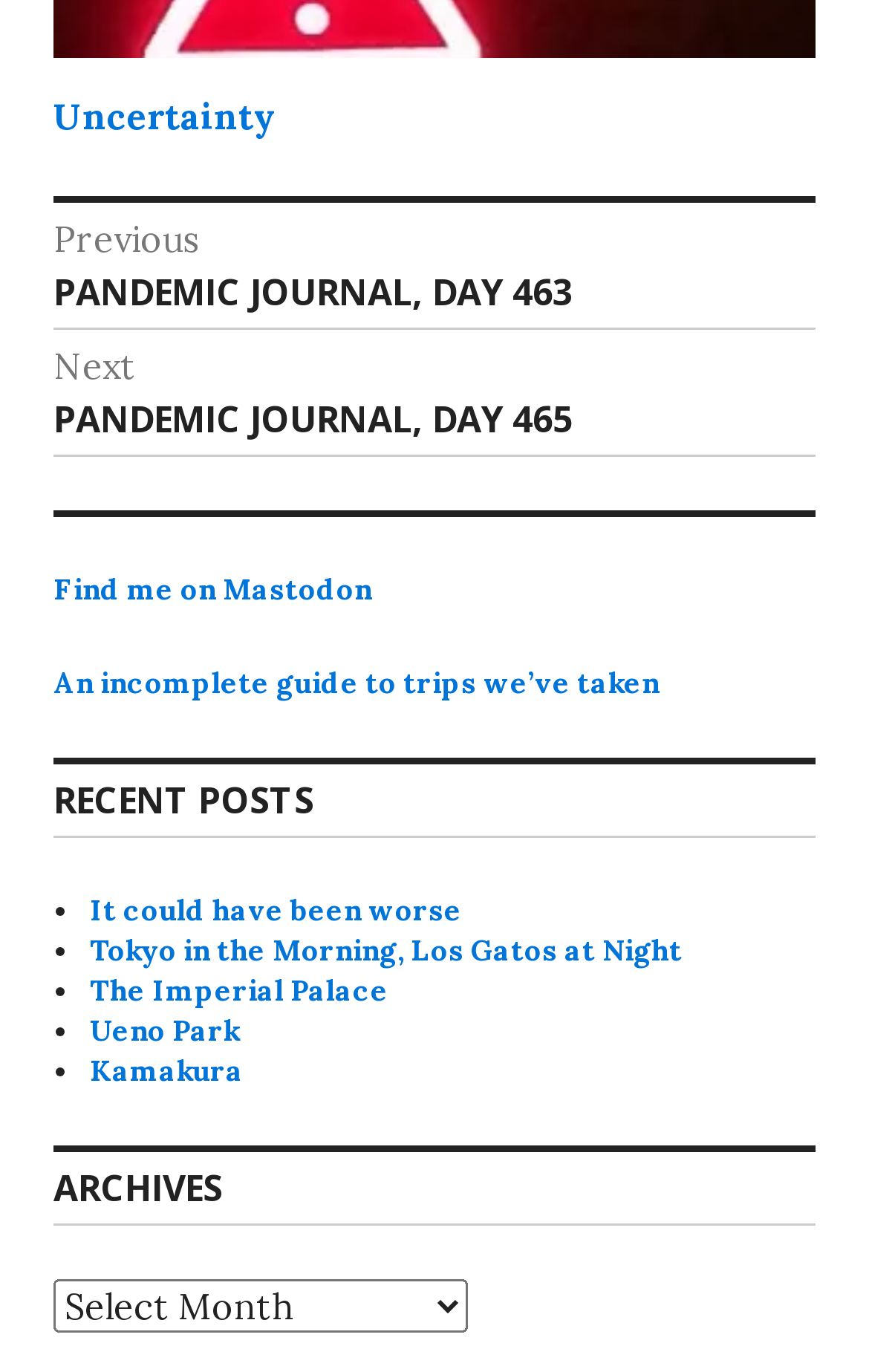Provide the bounding box for the UI element matching this description: "The Imperial Palace".

[0.103, 0.709, 0.447, 0.736]